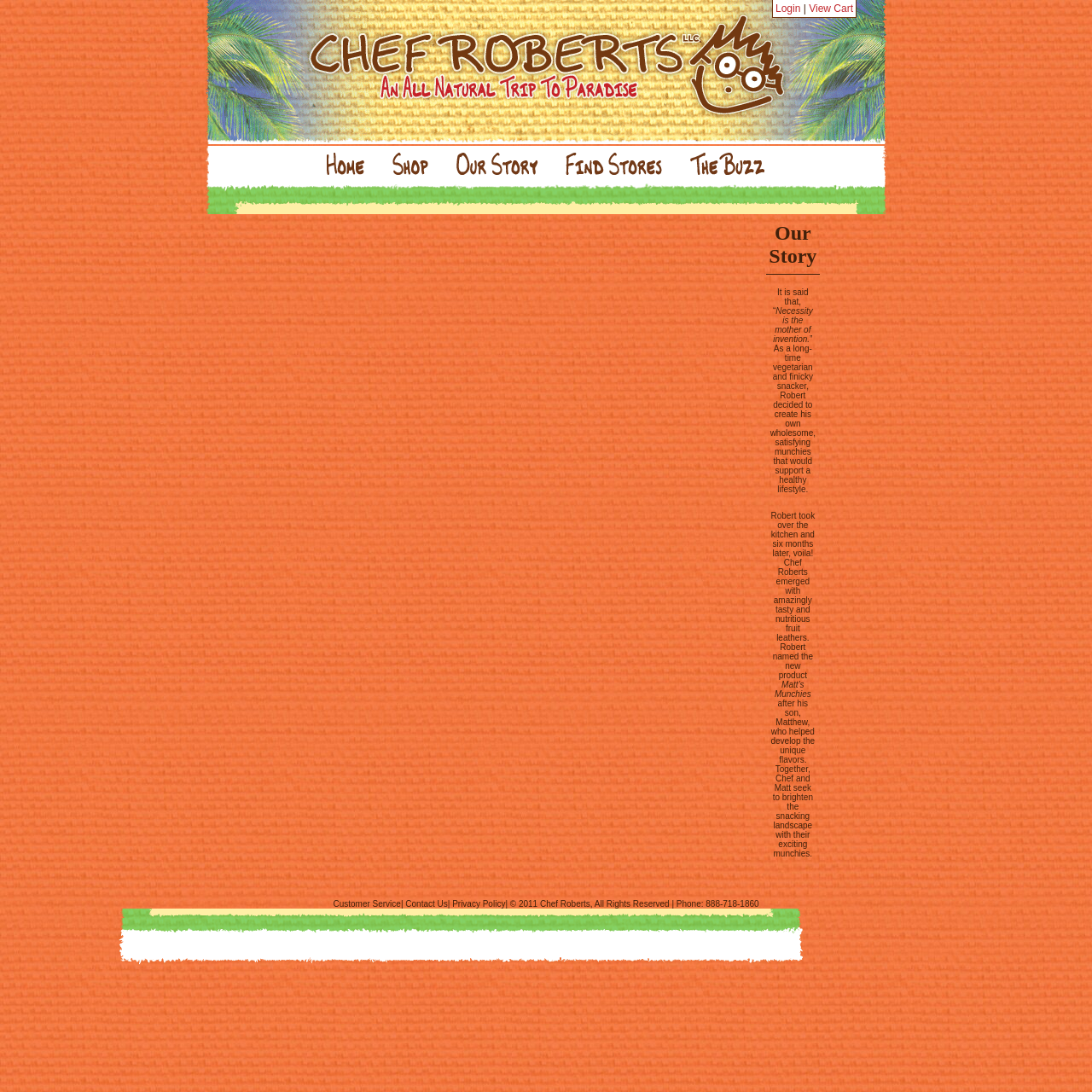Please identify the bounding box coordinates of the element that needs to be clicked to perform the following instruction: "Click on the 'Login' link".

[0.71, 0.002, 0.733, 0.013]